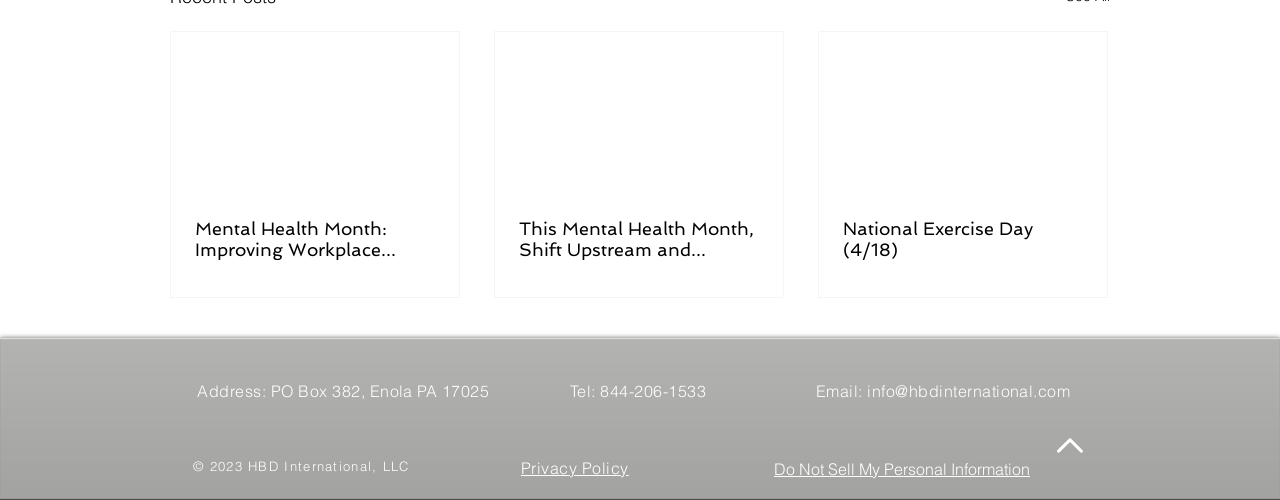Please provide a short answer using a single word or phrase for the question:
What is the copyright year of HBD International?

2023